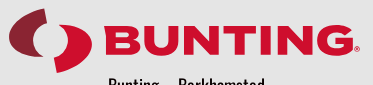Answer the question with a brief word or phrase:
Where is Bunting based?

Berkhamsted, UK